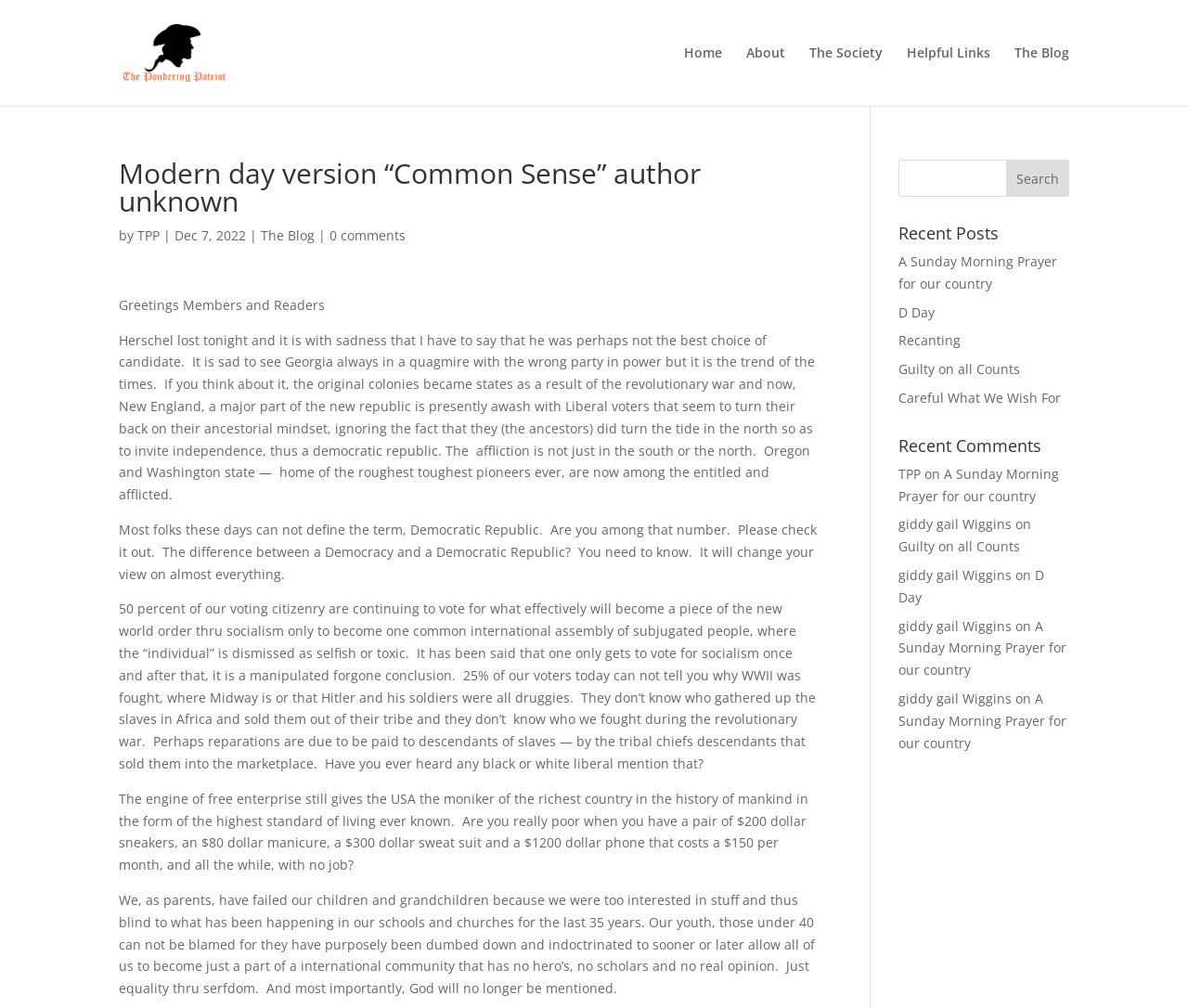What is the title of the current post?
Refer to the image and give a detailed response to the question.

The title of the current post can be found in the heading element, which says 'Modern day version “Common Sense” author unknown'.